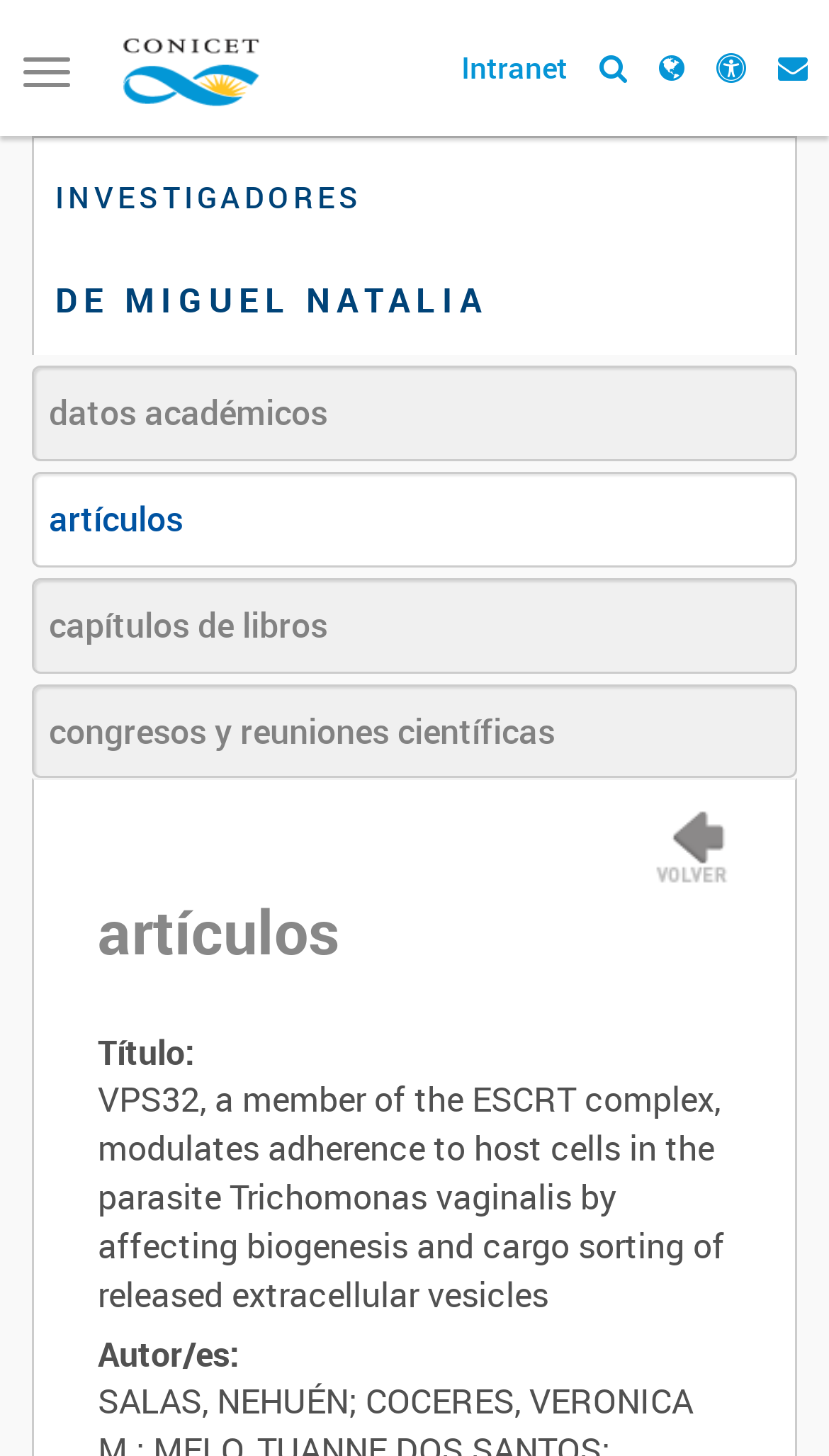Extract the bounding box coordinates for the UI element described as: "congresos y reuniones científicas".

[0.038, 0.469, 0.962, 0.535]